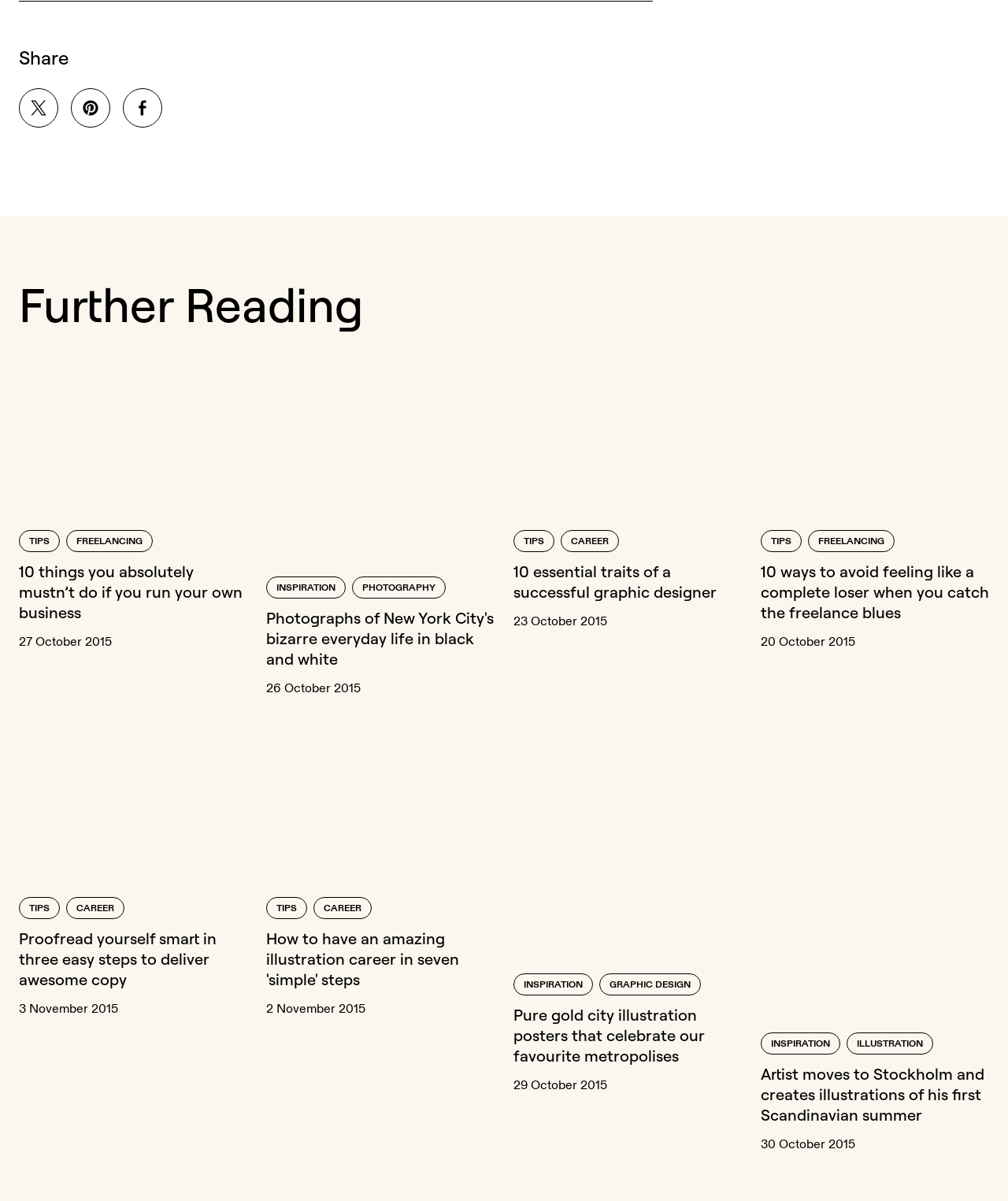Indicate the bounding box coordinates of the element that must be clicked to execute the instruction: "Explore 'INSPIRATION'". The coordinates should be given as four float numbers between 0 and 1, i.e., [left, top, right, bottom].

[0.755, 0.86, 0.834, 0.878]